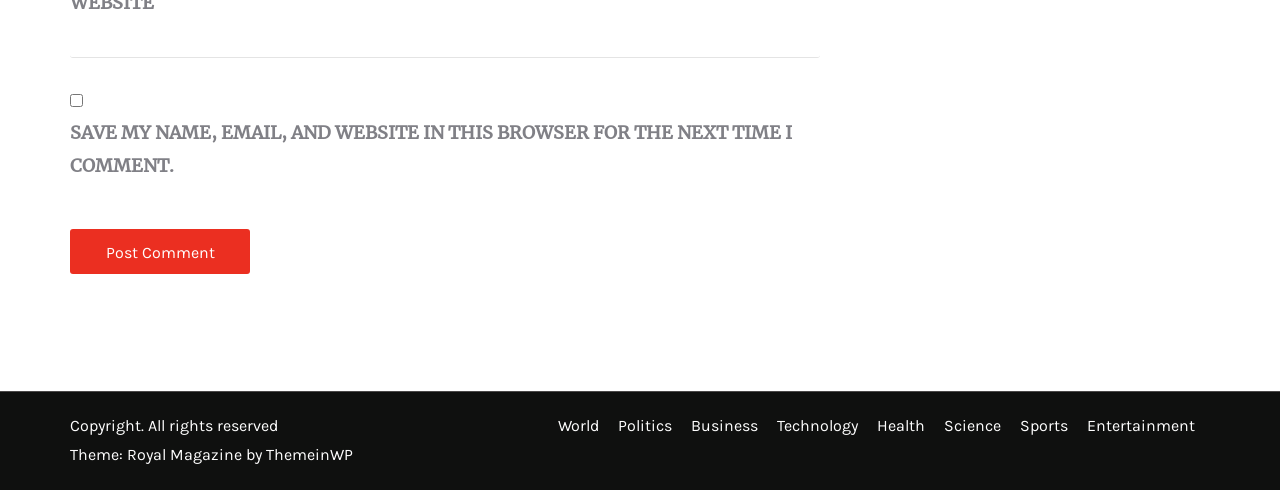Locate the bounding box coordinates of the element you need to click to accomplish the task described by this instruction: "Read World news".

[0.436, 0.849, 0.468, 0.888]